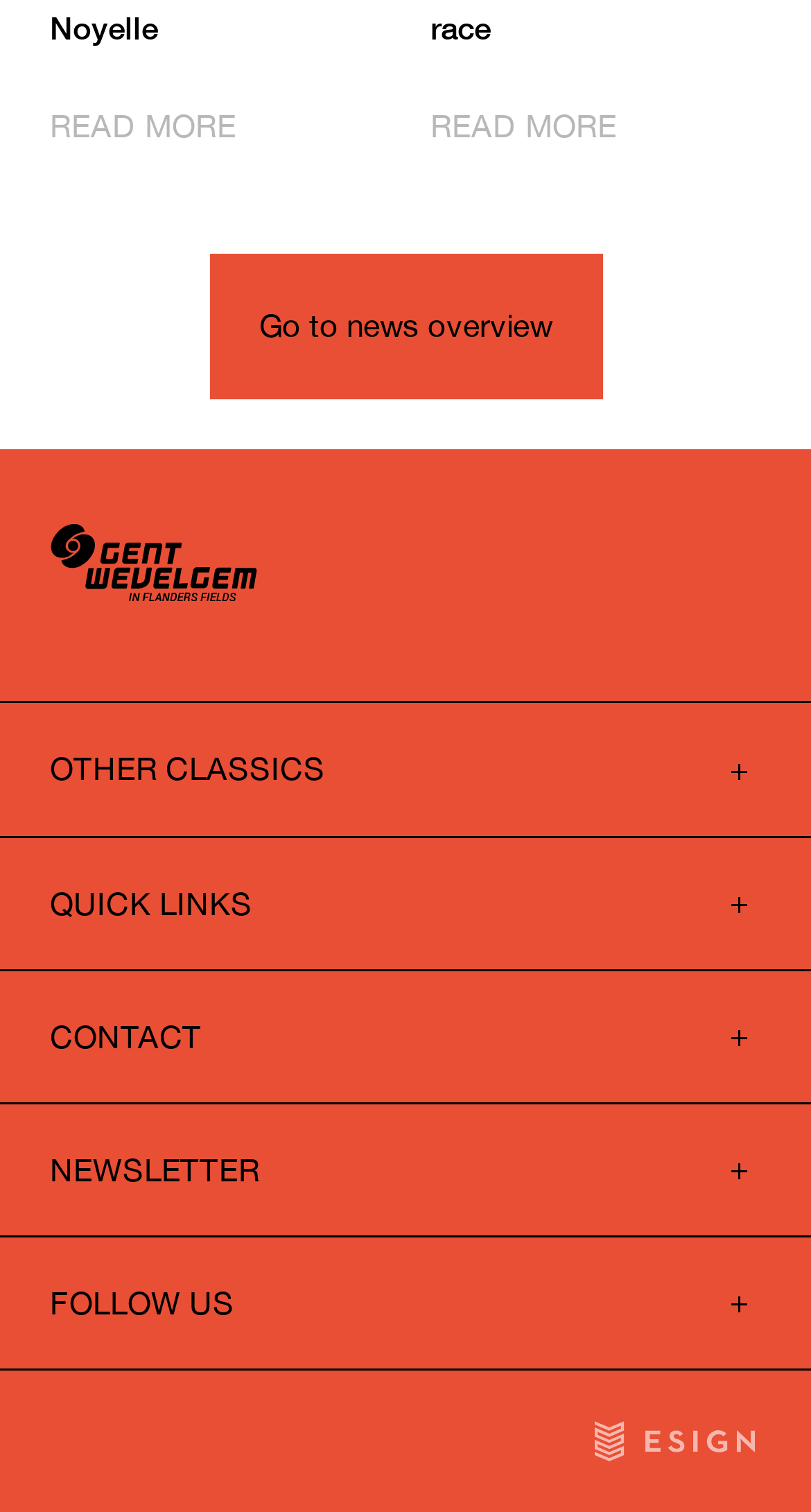Respond with a single word or phrase for the following question: 
How many buttons are there on the webpage?

5